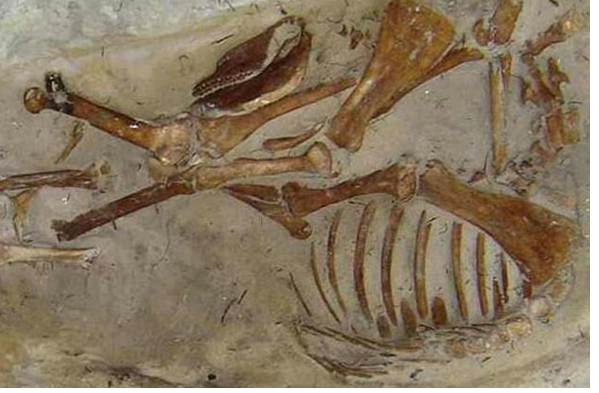How deep was the donkey buried?
Using the picture, provide a one-word or short phrase answer.

4 feet